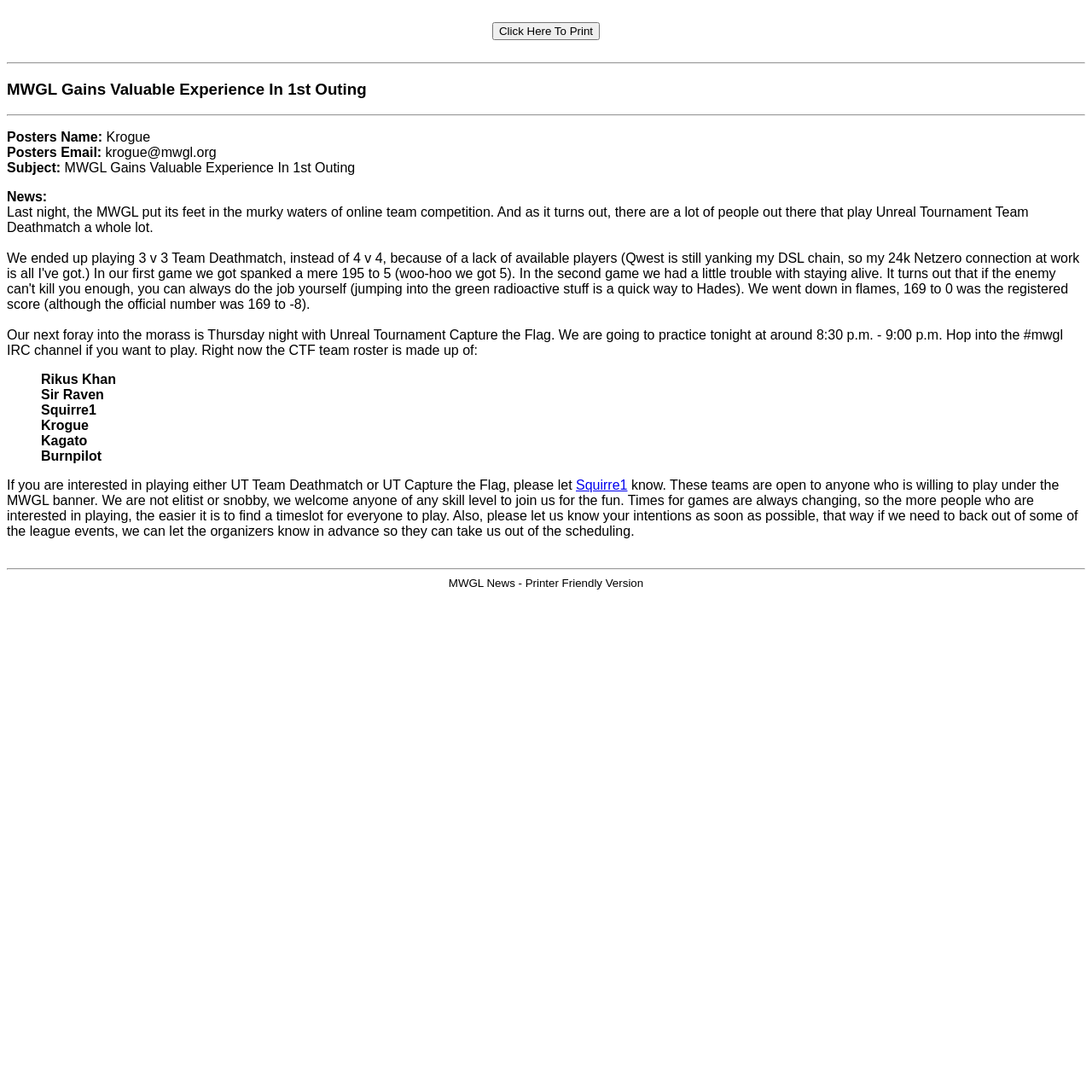Use a single word or phrase to answer this question: 
What is the name of the poster?

Krogue